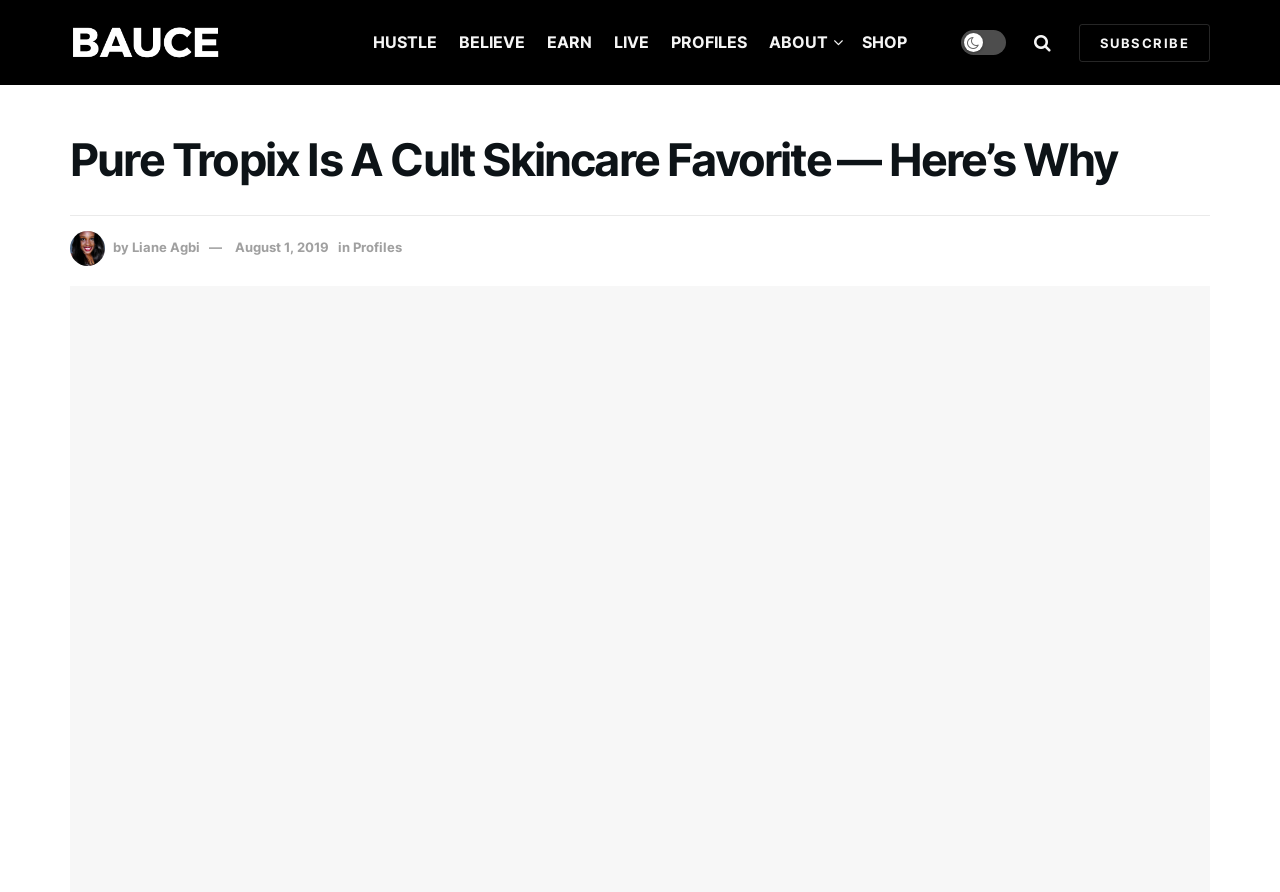Please analyze the image and give a detailed answer to the question:
What is the date of the article?

The date of the article is mentioned near the top of the webpage, with the text 'August 1, 2019' appearing below the title.